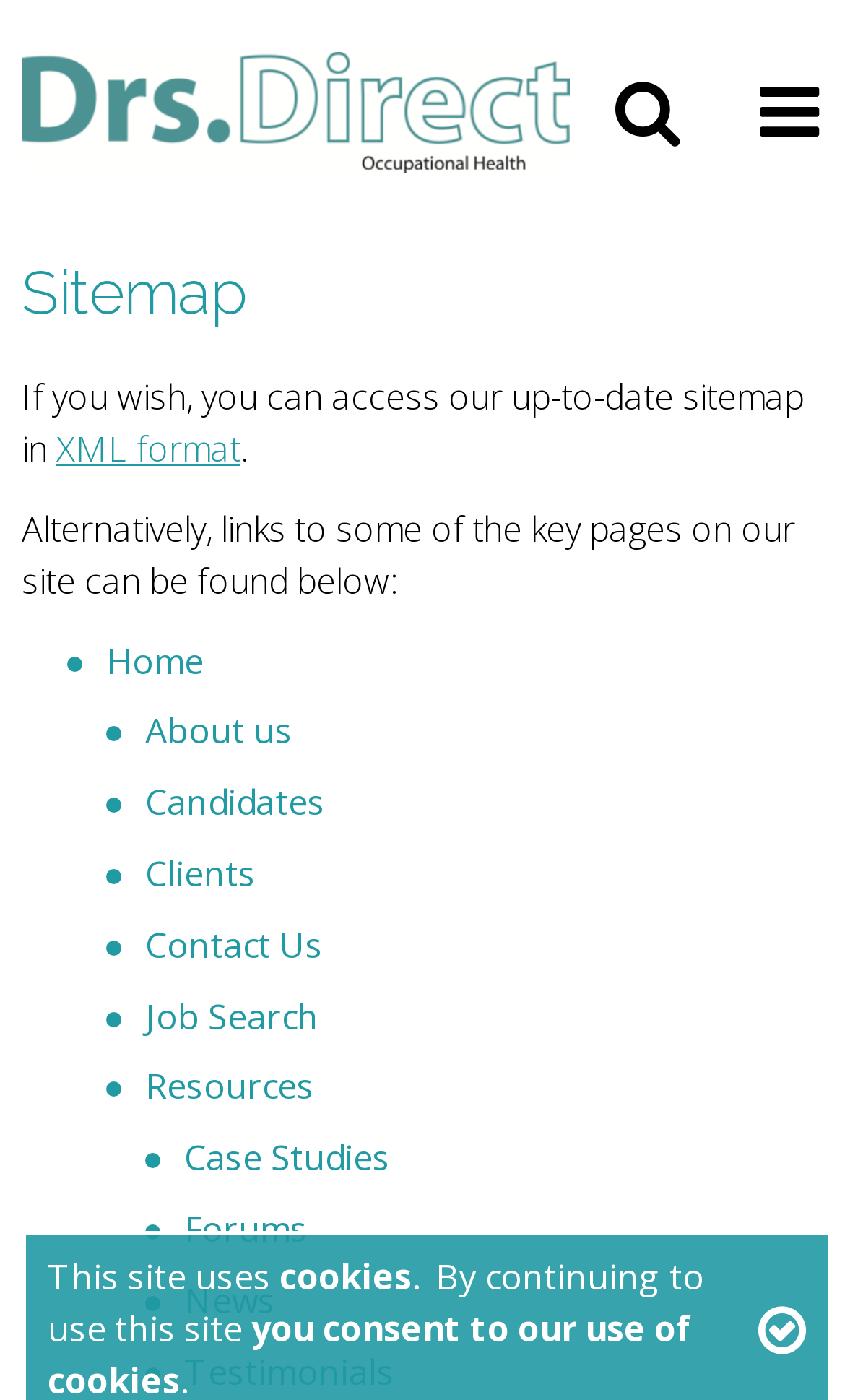Can you show the bounding box coordinates of the region to click on to complete the task described in the instruction: "go to Home page"?

[0.126, 0.454, 0.241, 0.489]